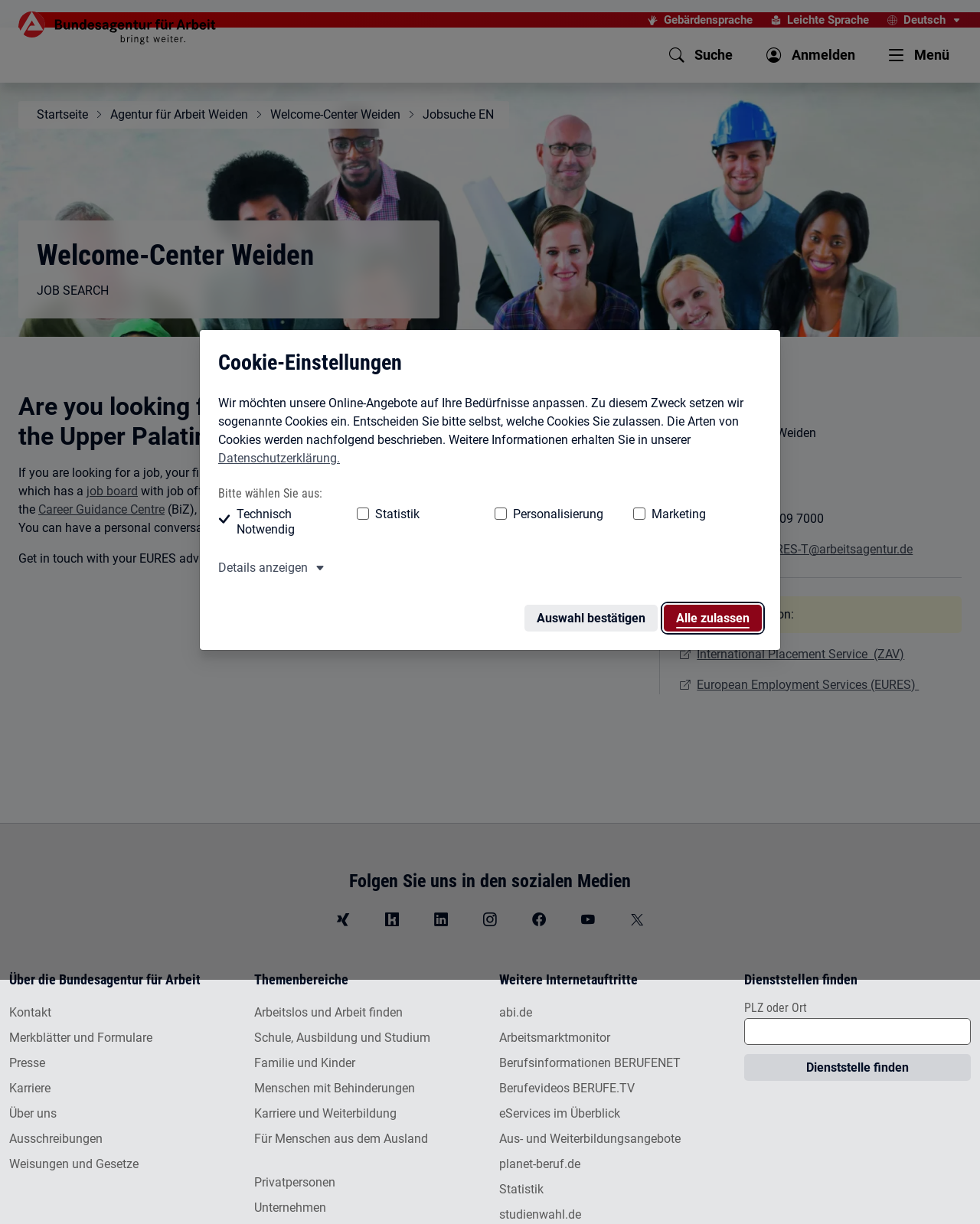Identify the bounding box coordinates for the region of the element that should be clicked to carry out the instruction: "Follow the Bundesagentur für Arbeit on LinkedIn". The bounding box coordinates should be four float numbers between 0 and 1, i.e., [left, top, right, bottom].

[0.434, 0.739, 0.466, 0.764]